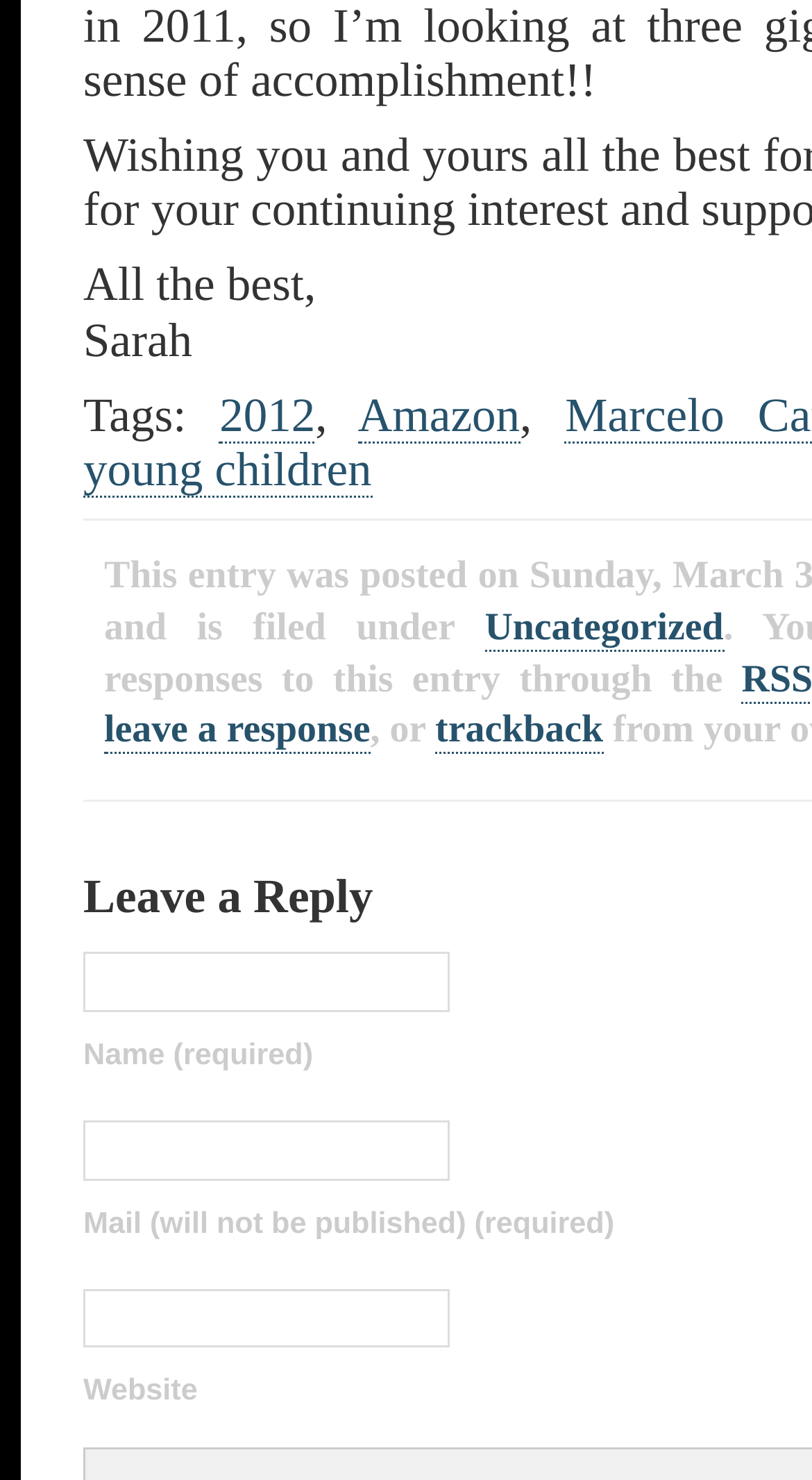Please give the bounding box coordinates of the area that should be clicked to fulfill the following instruction: "click on the link to view Uncategorized posts". The coordinates should be in the format of four float numbers from 0 to 1, i.e., [left, top, right, bottom].

[0.597, 0.409, 0.891, 0.44]